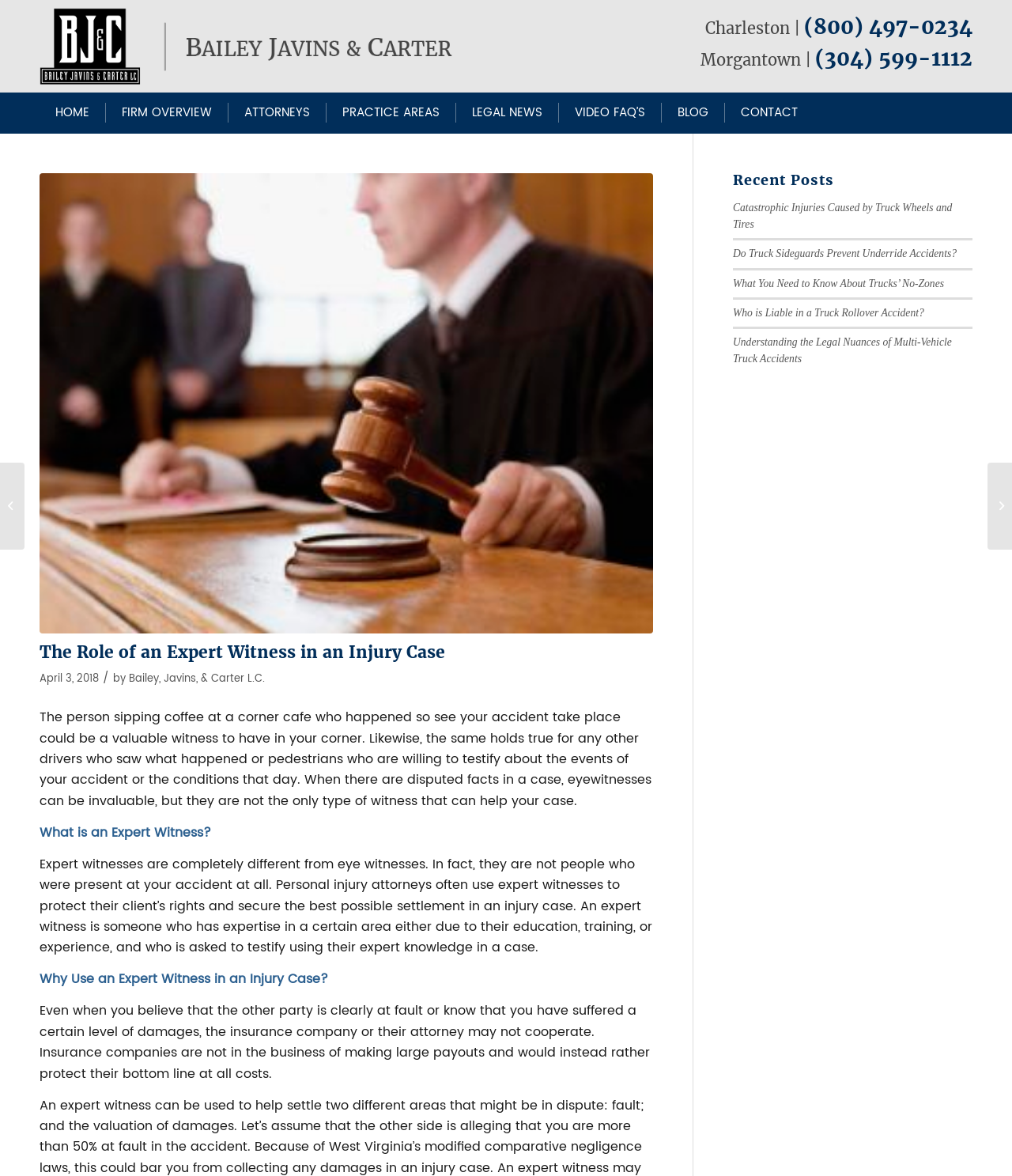Based on the visual content of the image, answer the question thoroughly: What is the date of the blog post?

I found the date of the blog post by looking at the time element which is located near the heading 'The Role of an Expert Witness in an Injury Case'.